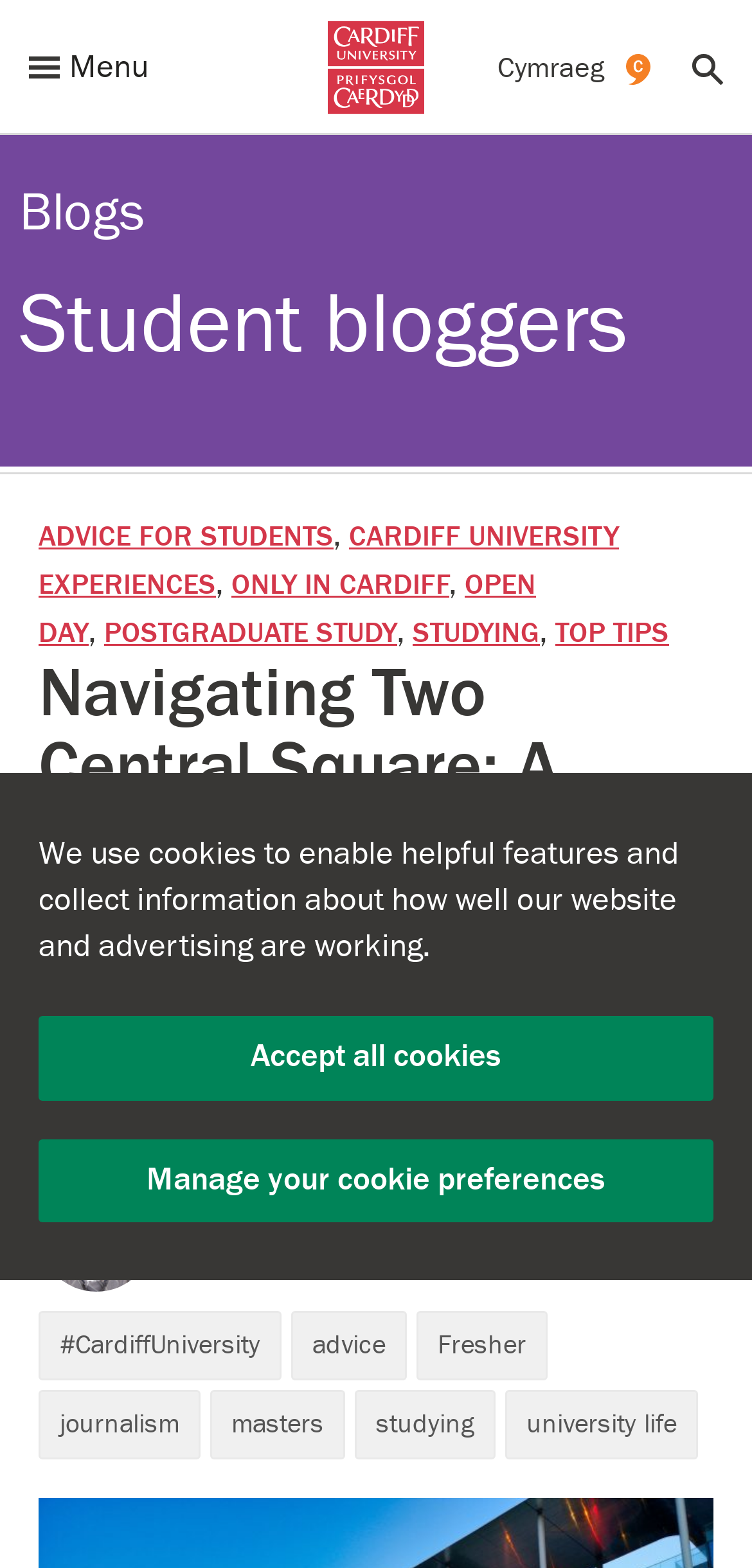What is the topic of the blog post?
Respond with a short answer, either a single word or a phrase, based on the image.

Cardiff University’s Hub of Journalism, Media and Culture